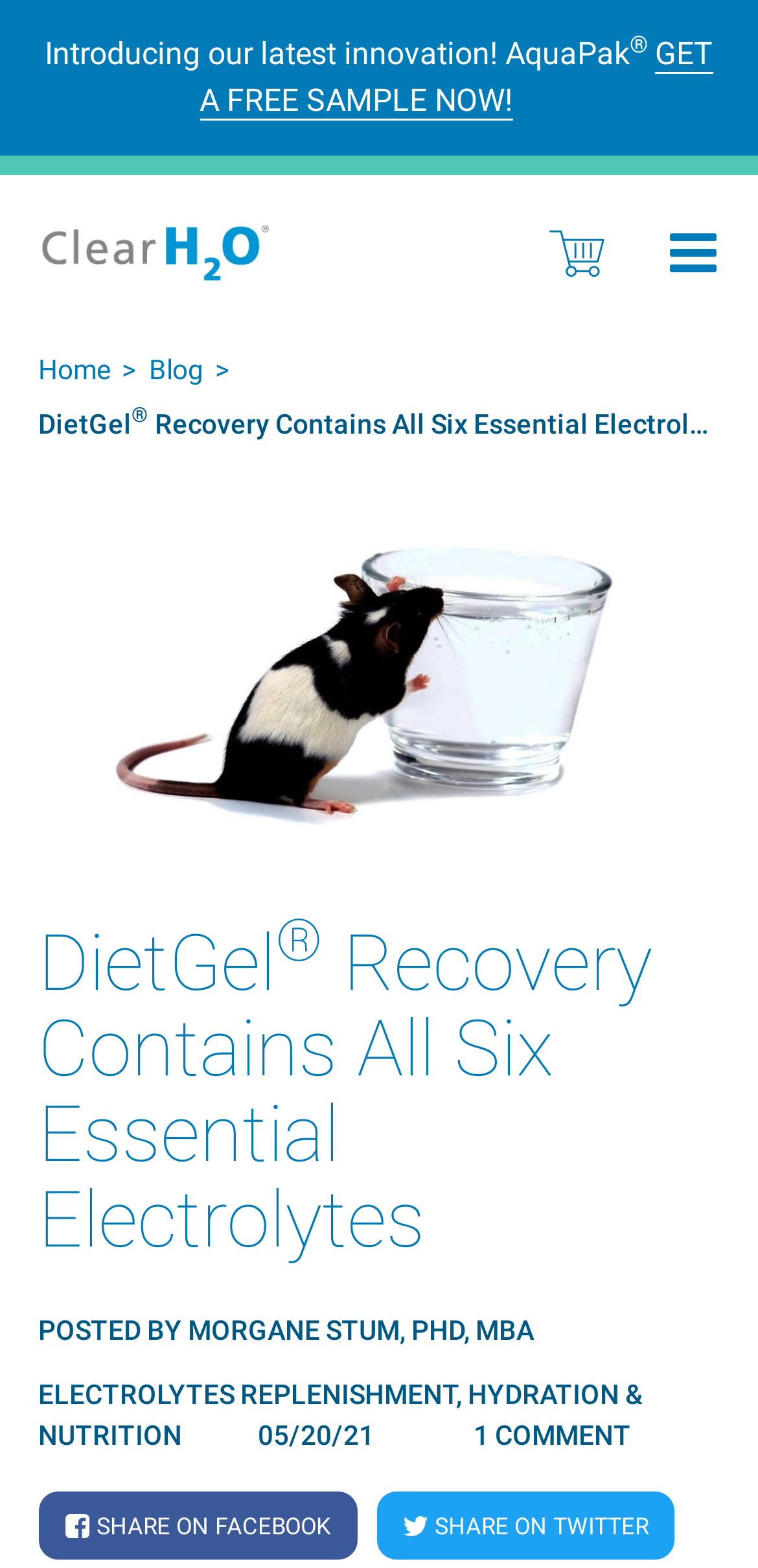Identify the bounding box coordinates for the UI element that matches this description: "Home".

None